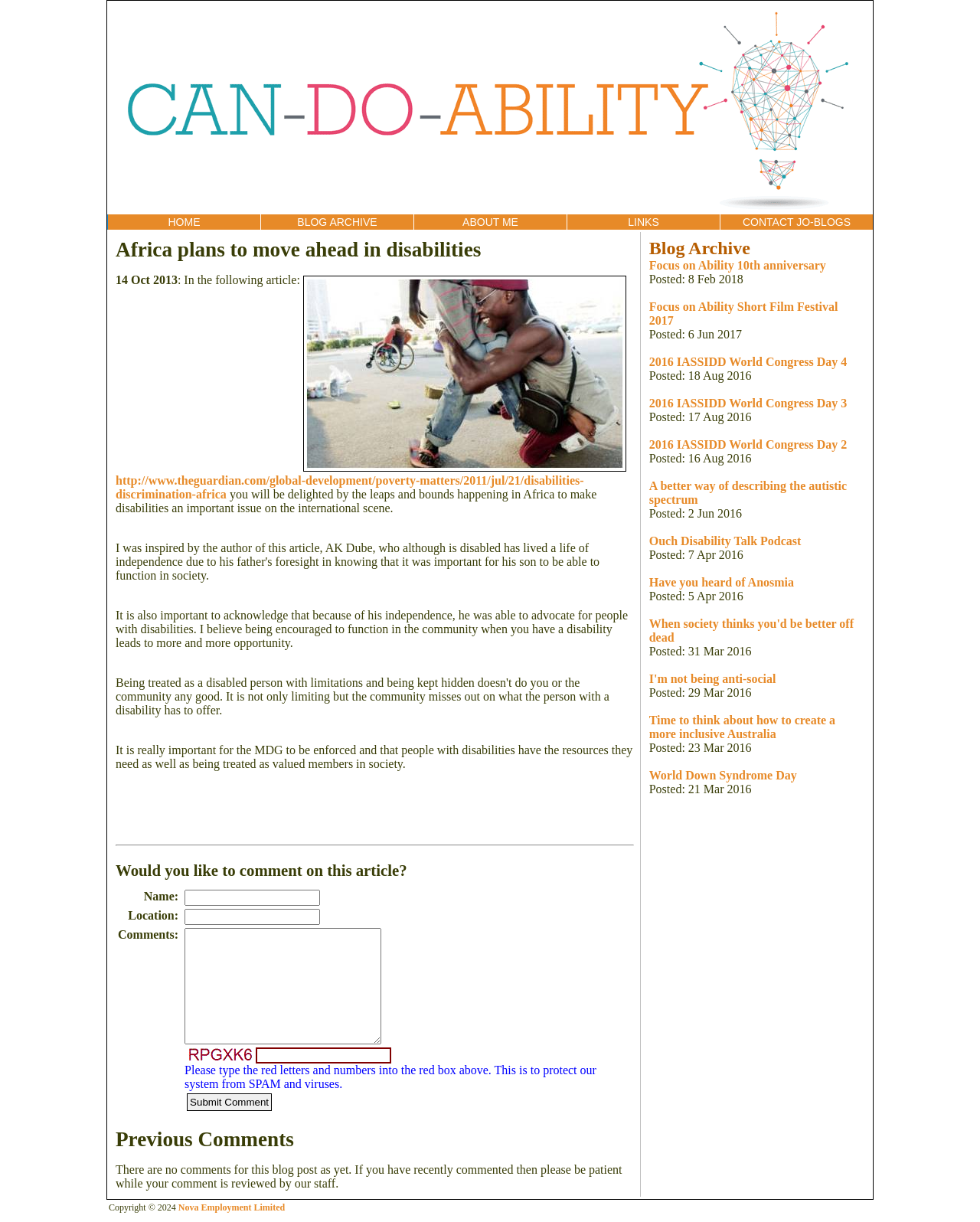Find the bounding box coordinates of the area to click in order to follow the instruction: "Read the article 'Africa plans to move ahead in disabilities'".

[0.118, 0.195, 0.647, 0.214]